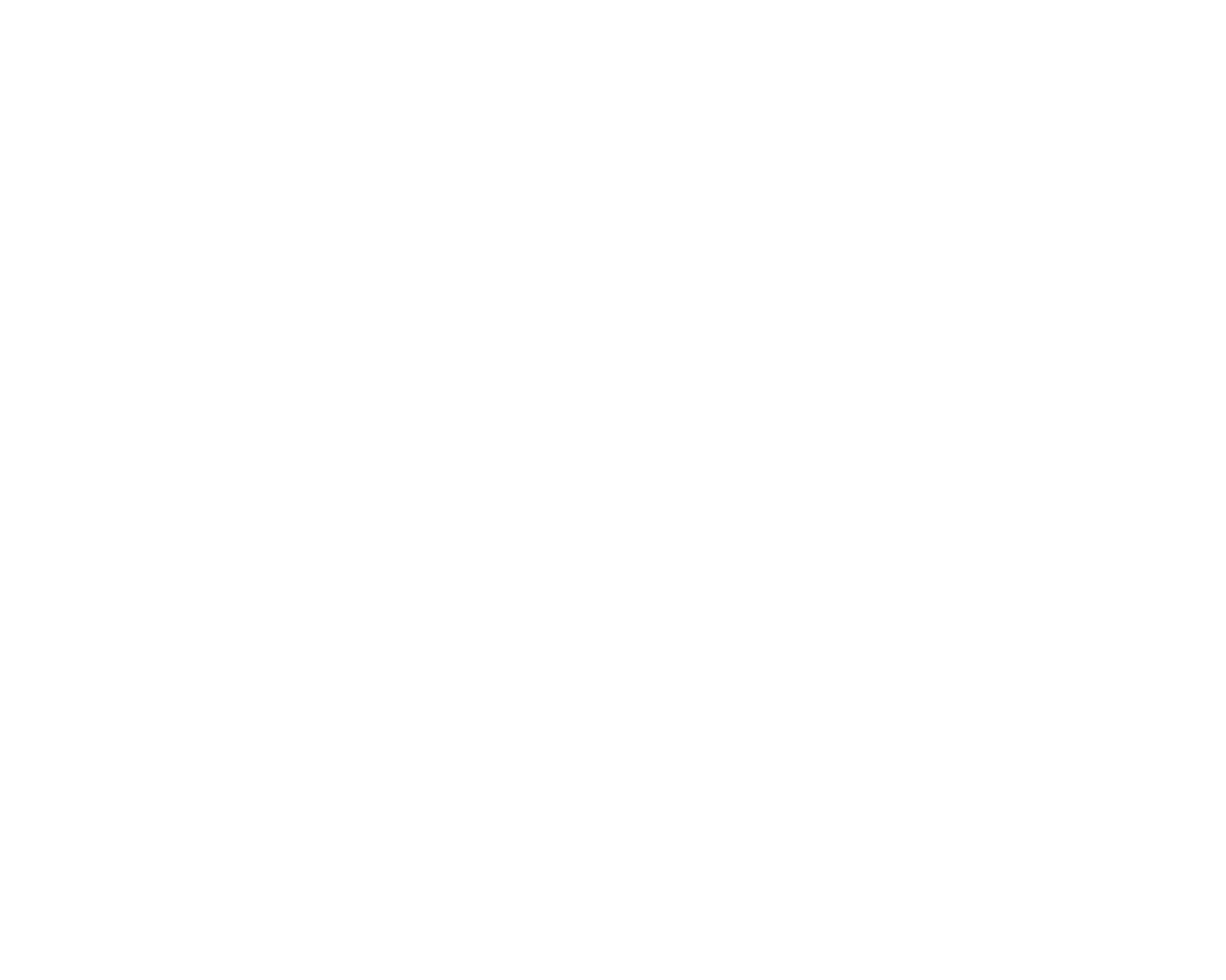Please find the bounding box for the UI component described as follows: "The Vodka".

[0.277, 0.792, 0.337, 0.806]